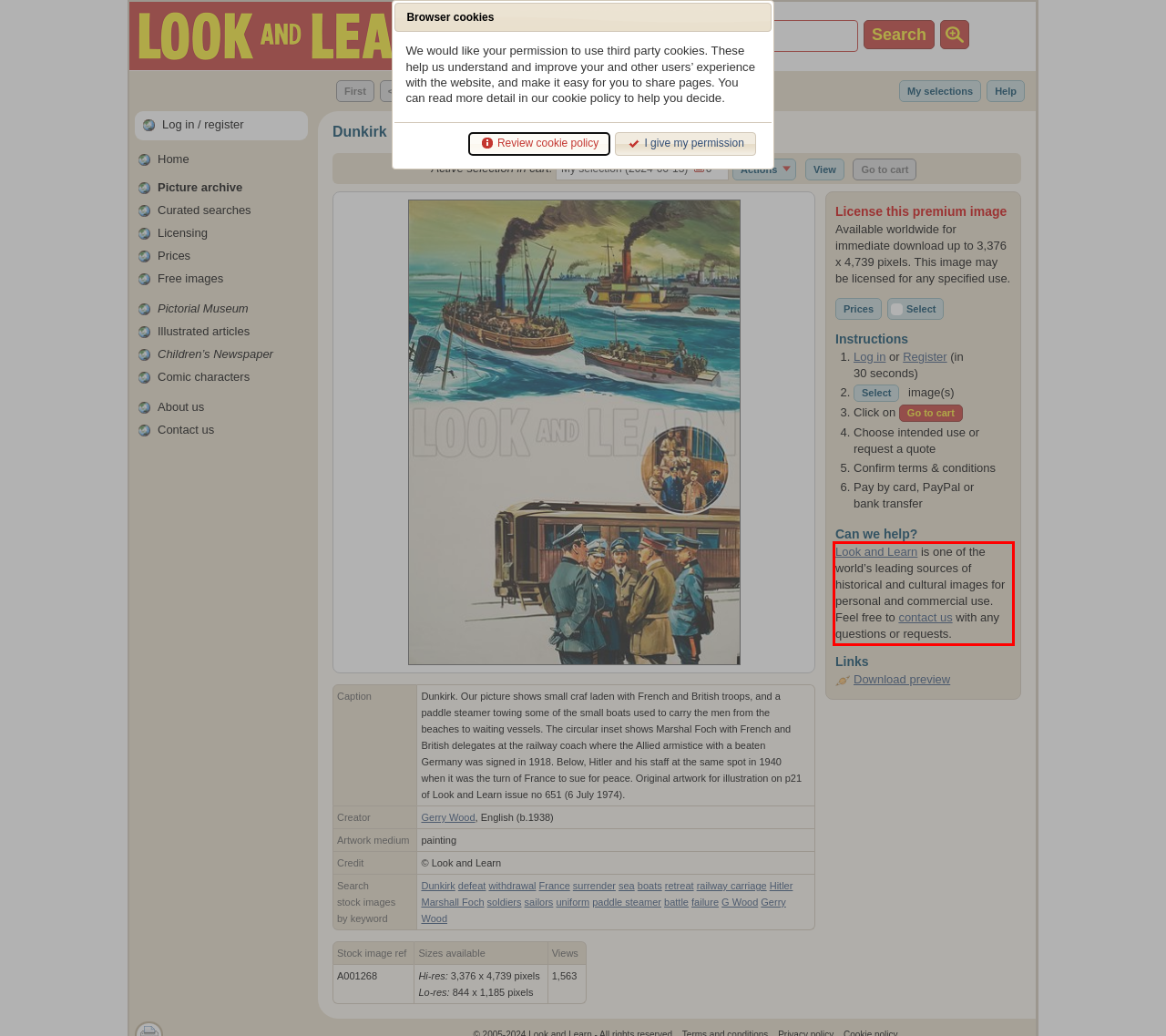Please identify and extract the text content from the UI element encased in a red bounding box on the provided webpage screenshot.

Look and Learn is one of the world’s leading sources of historical and cultural images for personal and commercial use. Feel free to contact us with any questions or requests.